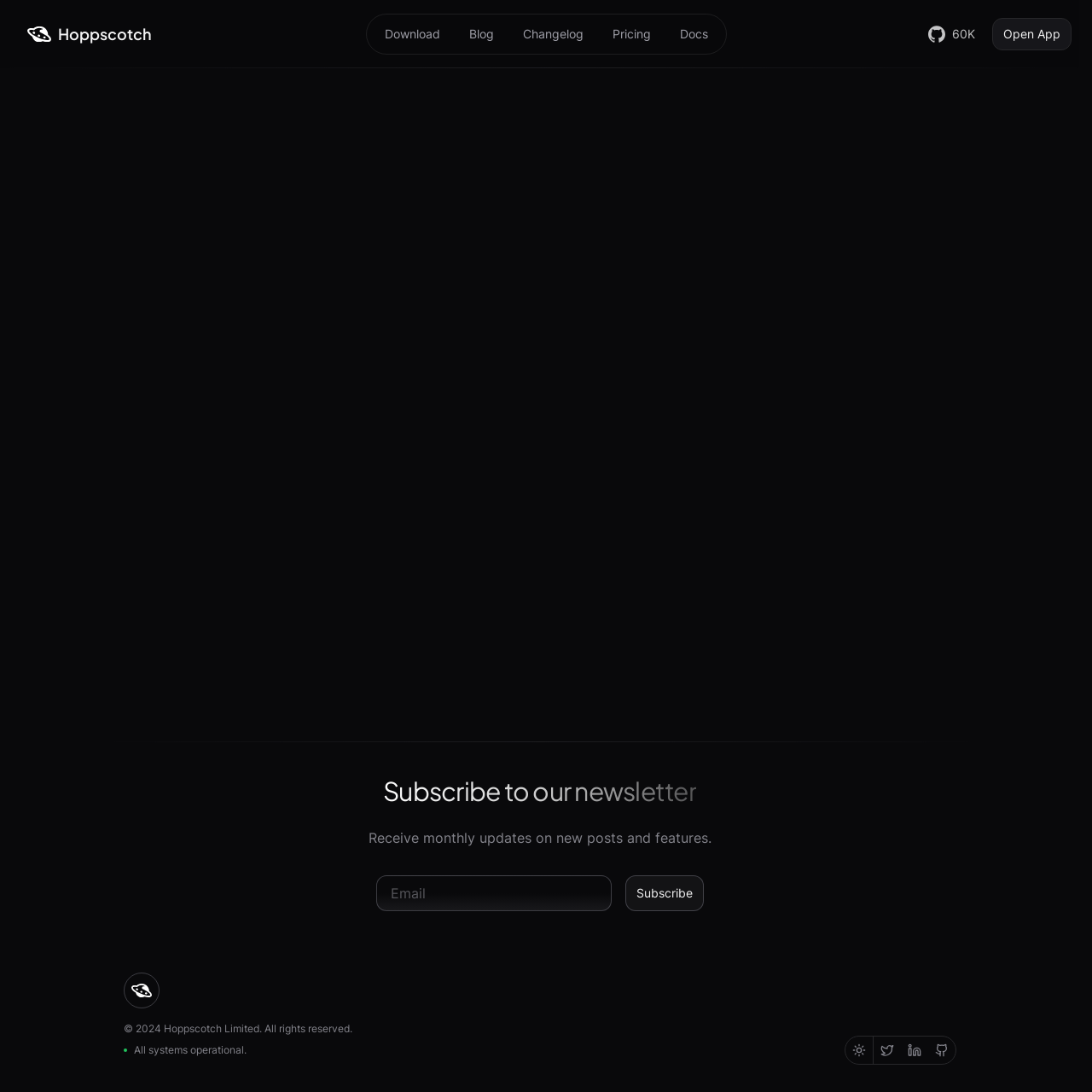Specify the bounding box coordinates (top-left x, top-left y, bottom-right x, bottom-right y) of the UI element in the screenshot that matches this description: All systems operational.

[0.113, 0.955, 0.225, 0.968]